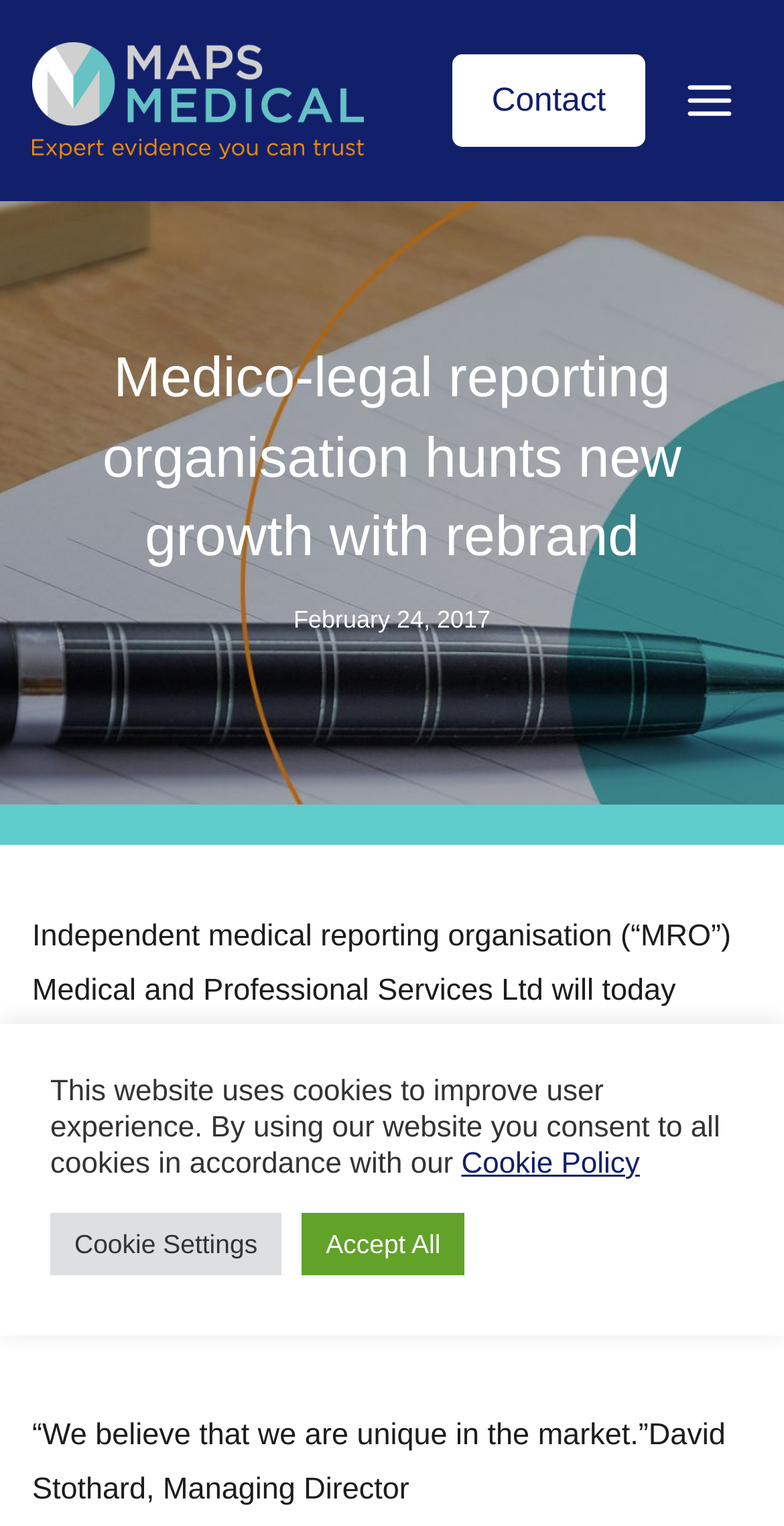Generate a thorough description of the webpage.

The webpage is about MAPS Medical, a medico-legal reporting organisation. At the top left corner, there is a MAPS Medical logo, which is a clickable link. To the right of the logo, there is a "Contact" link. On the top right corner, there is an "Open menu" button.

Below the top section, there is a heading that reads "Medico-legal reporting organisation hunts new growth with rebrand". Underneath the heading, there is a time element showing the date "February 24, 2017".

The main content of the webpage is a paragraph of text that describes the rebranding of Medical and Professional Services Ltd to MAPS Medical Reporting. The text explains that MAPS is a leading provider of medico-legal reporting services and hopes to expand its client base. There is a quote from David Stothard, Managing Director, stating that they believe they are unique in the market.

At the bottom of the webpage, there is a notice about cookies, stating that the website uses cookies to improve user experience and that by using the website, users consent to all cookies in accordance with their Cookie Policy. There are three buttons: "Cookie Policy", "Cookie Settings", and "Accept All".